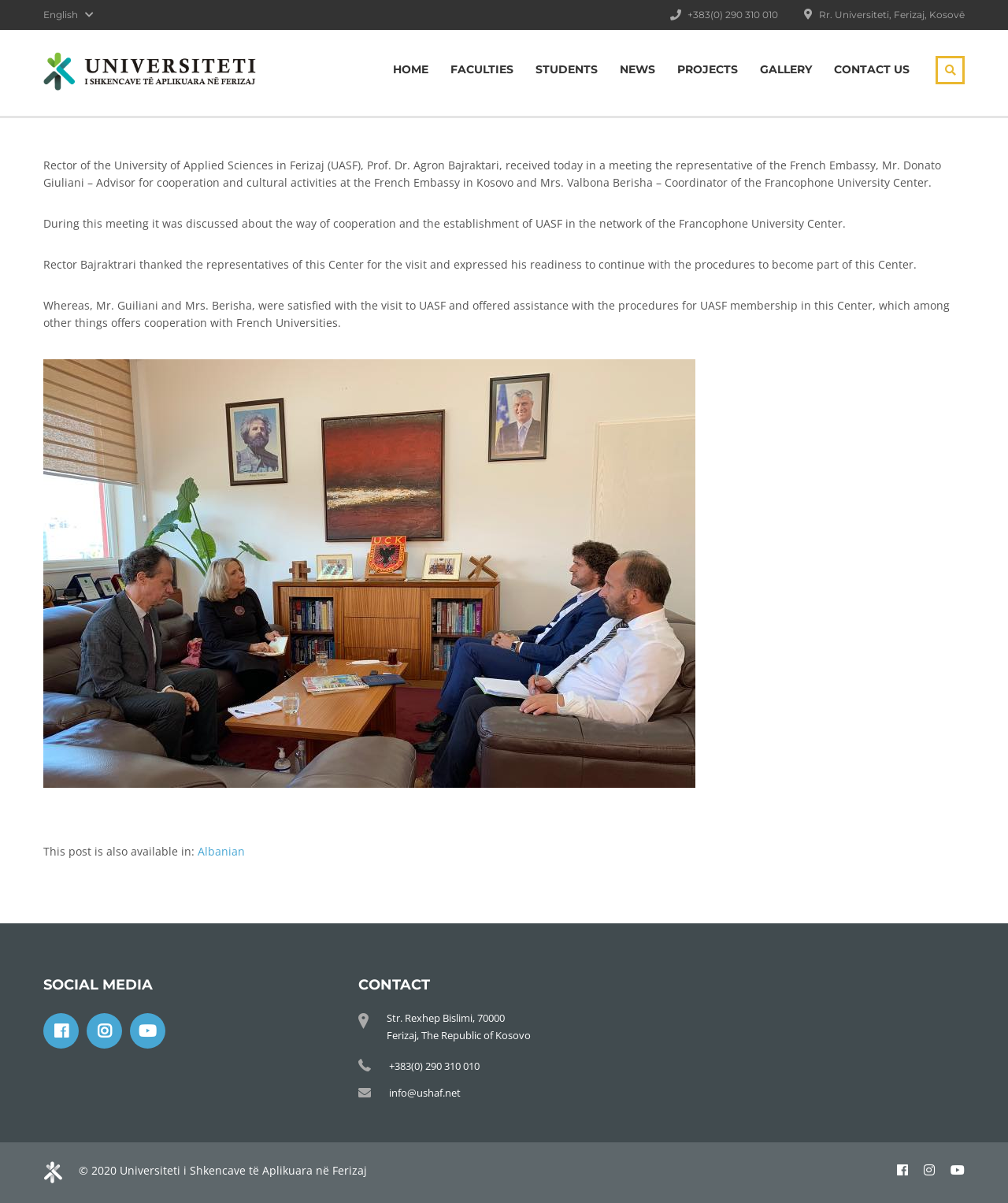What is the address of the University of Applied Sciences in Ferizaj?
Based on the visual content, answer with a single word or a brief phrase.

Rr. Universiteti, Ferizaj, Kosovë